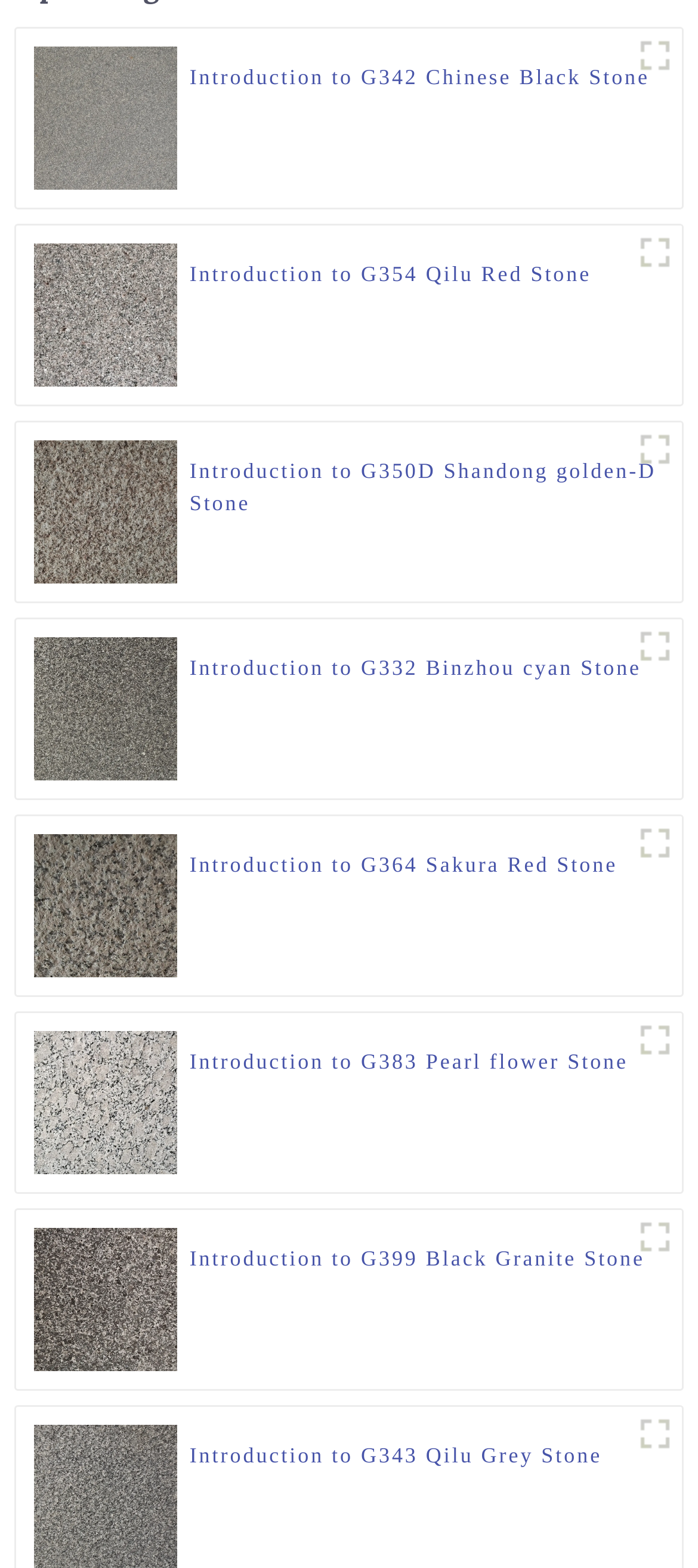Please provide the bounding box coordinates for the UI element as described: "title="G343 Qilu Grey Flamed"". The coordinates must be four floats between 0 and 1, represented as [left, top, right, bottom].

[0.9, 0.897, 0.977, 0.932]